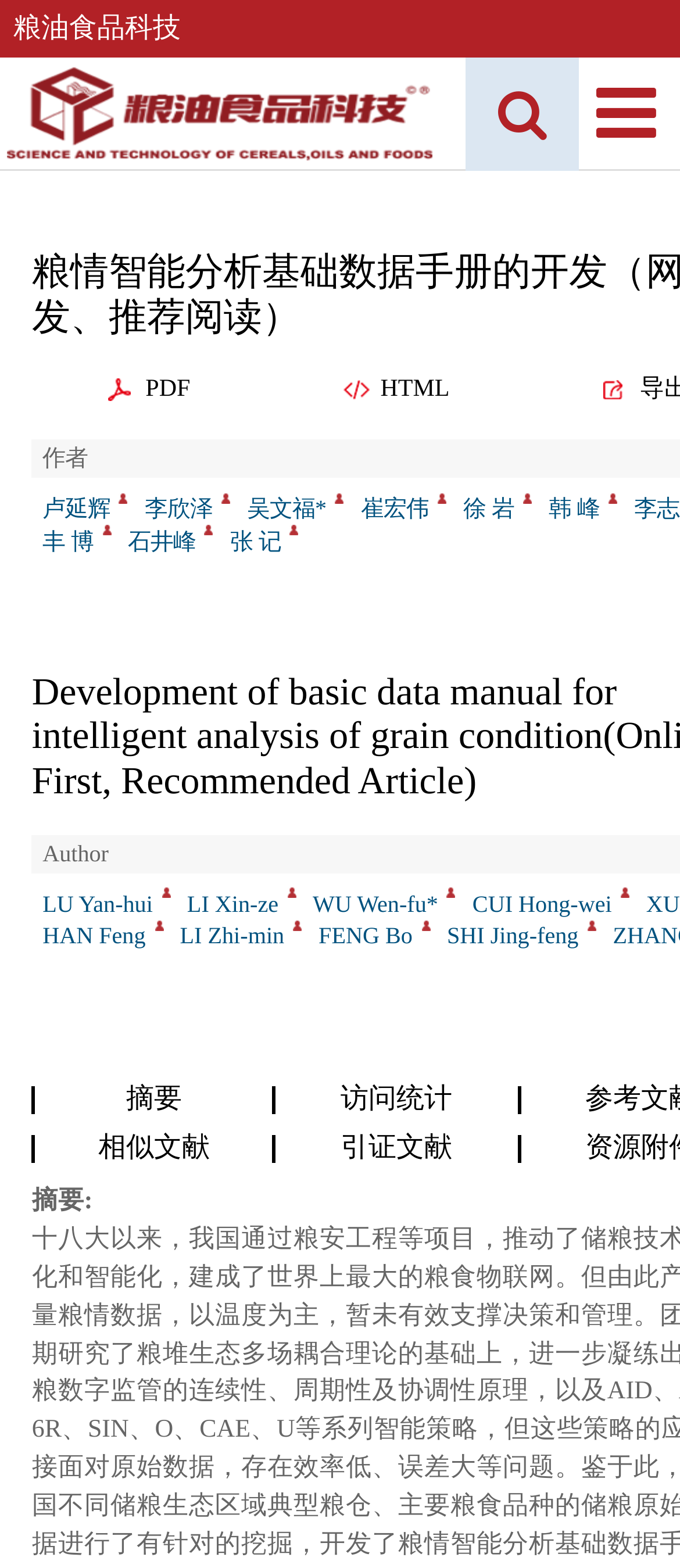Find and provide the bounding box coordinates for the UI element described with: "吴文福*".

[0.348, 0.315, 0.48, 0.335]